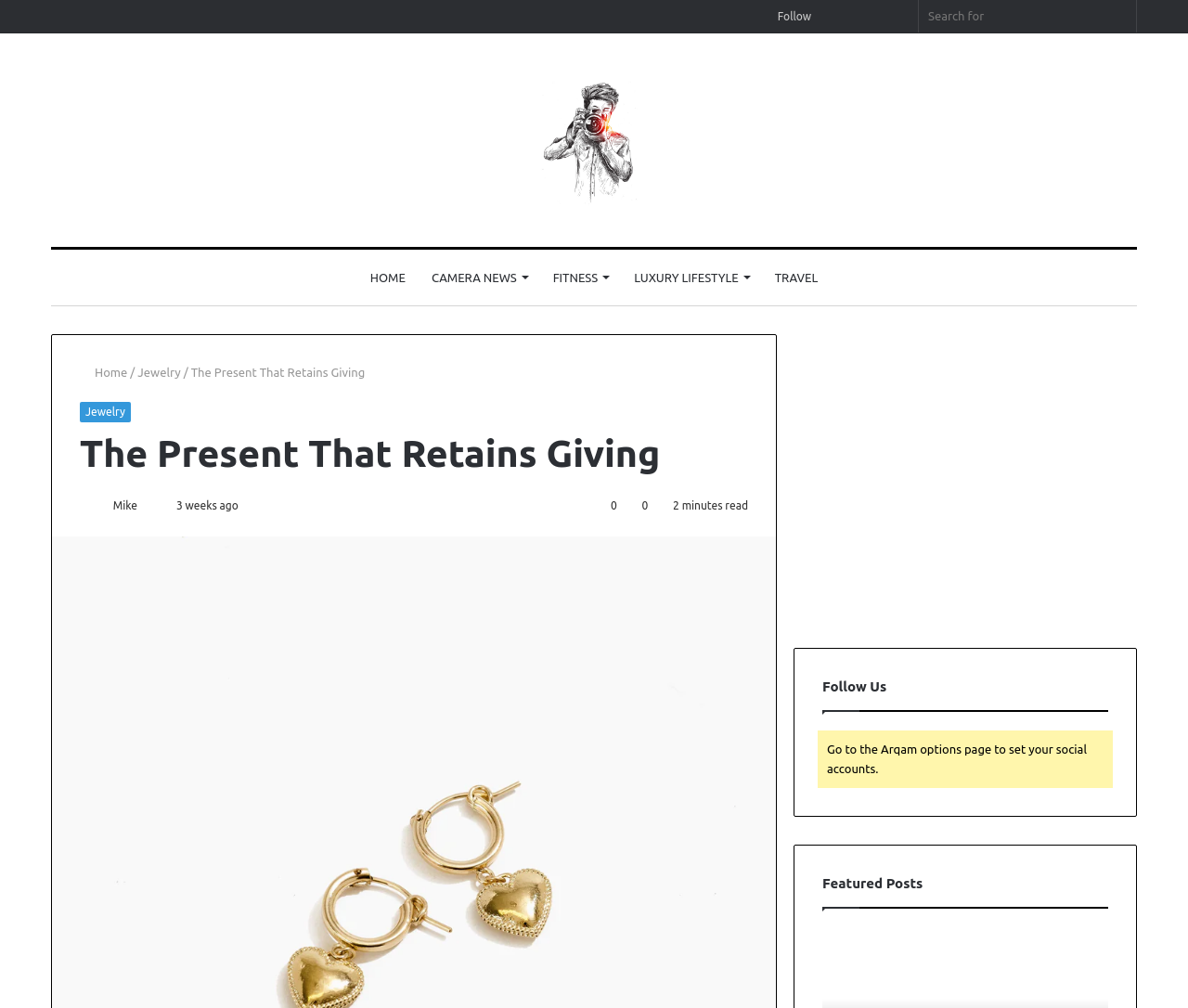Please find the bounding box coordinates of the clickable region needed to complete the following instruction: "Log in". The bounding box coordinates must consist of four float numbers between 0 and 1, i.e., [left, top, right, bottom].

[0.695, 0.0, 0.718, 0.032]